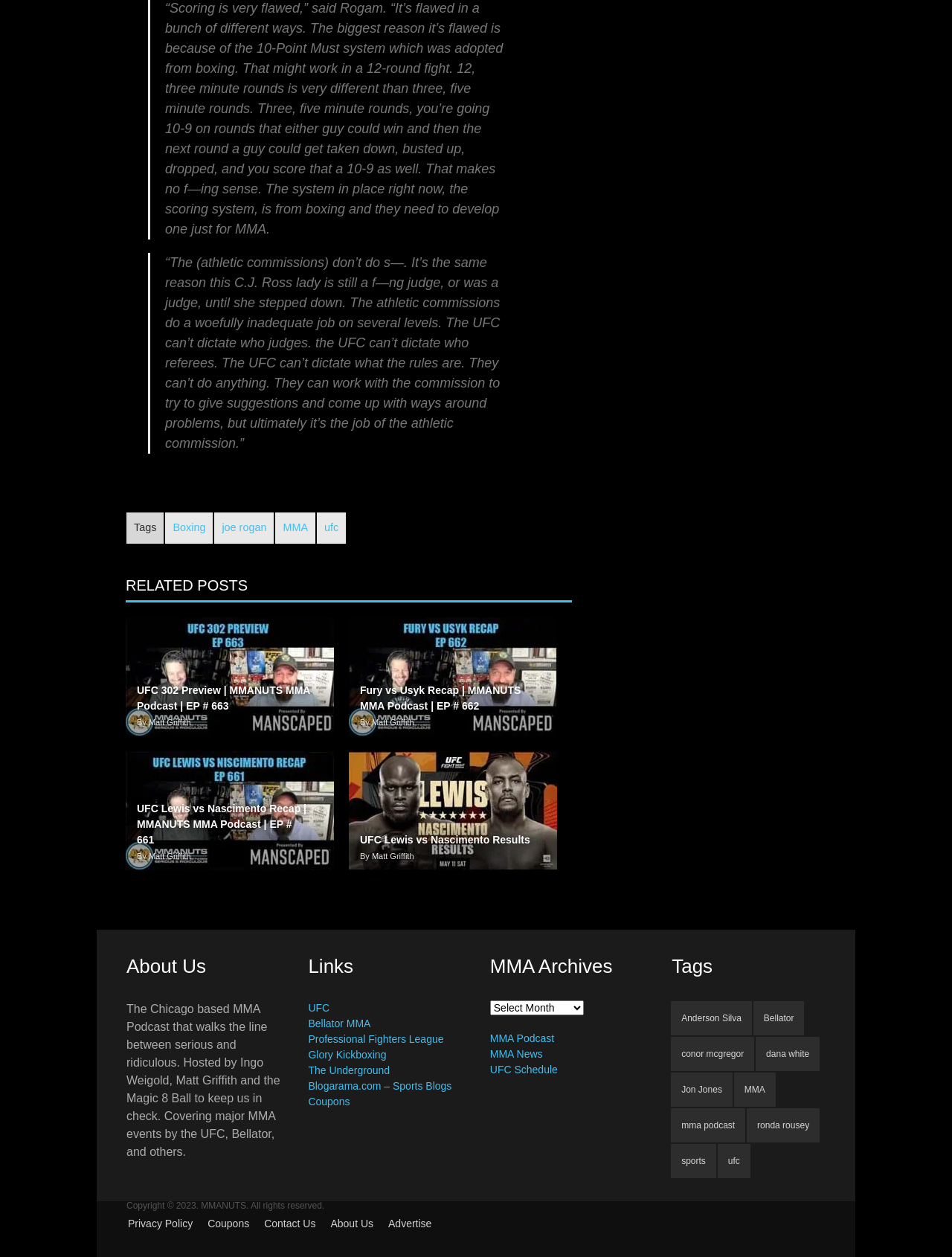Given the webpage screenshot and the description, determine the bounding box coordinates (top-left x, top-left y, bottom-right x, bottom-right y) that define the location of the UI element matching this description: Professional Fighters League

[0.324, 0.822, 0.466, 0.831]